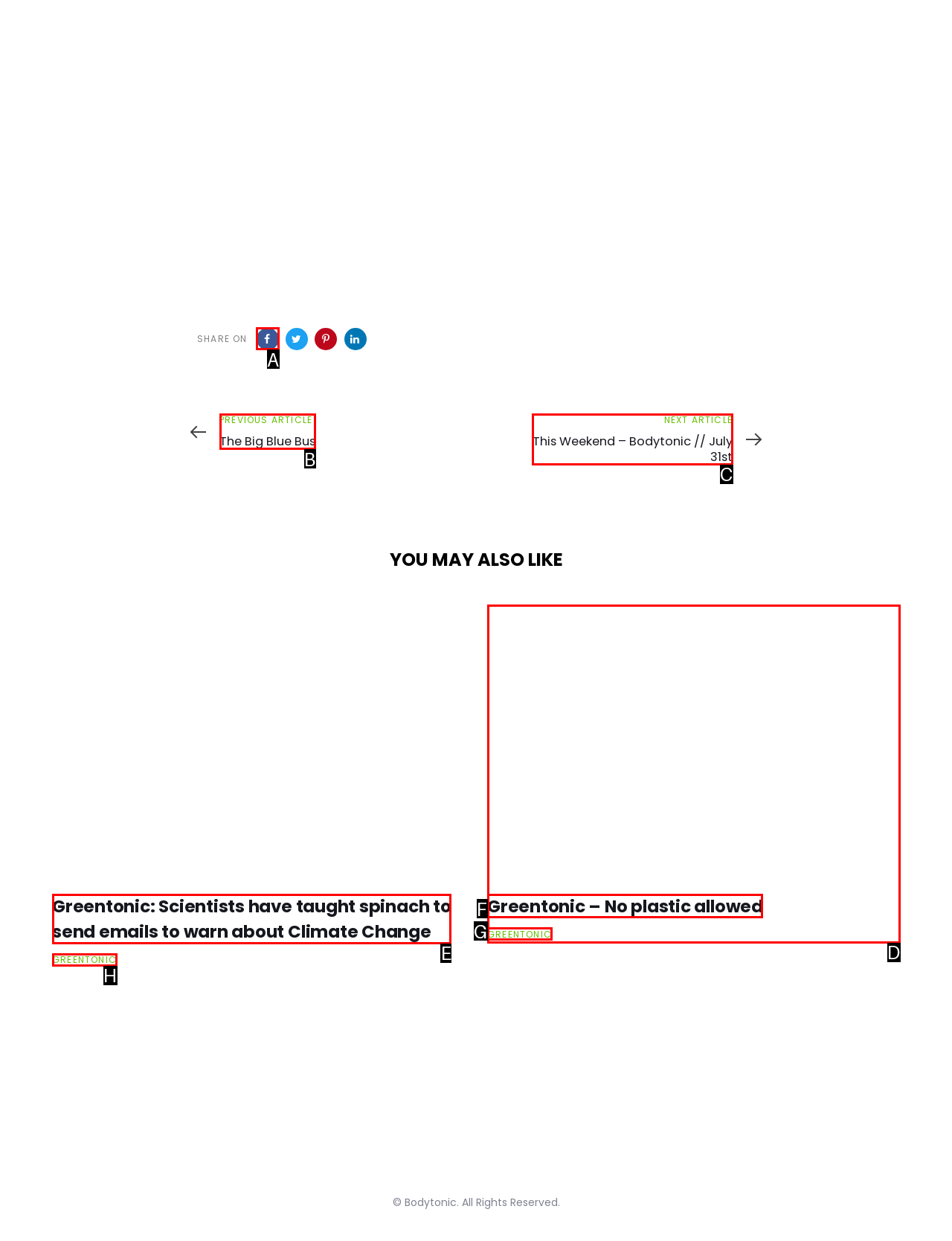Tell me the correct option to click for this task: Share on Facebook
Write down the option's letter from the given choices.

A